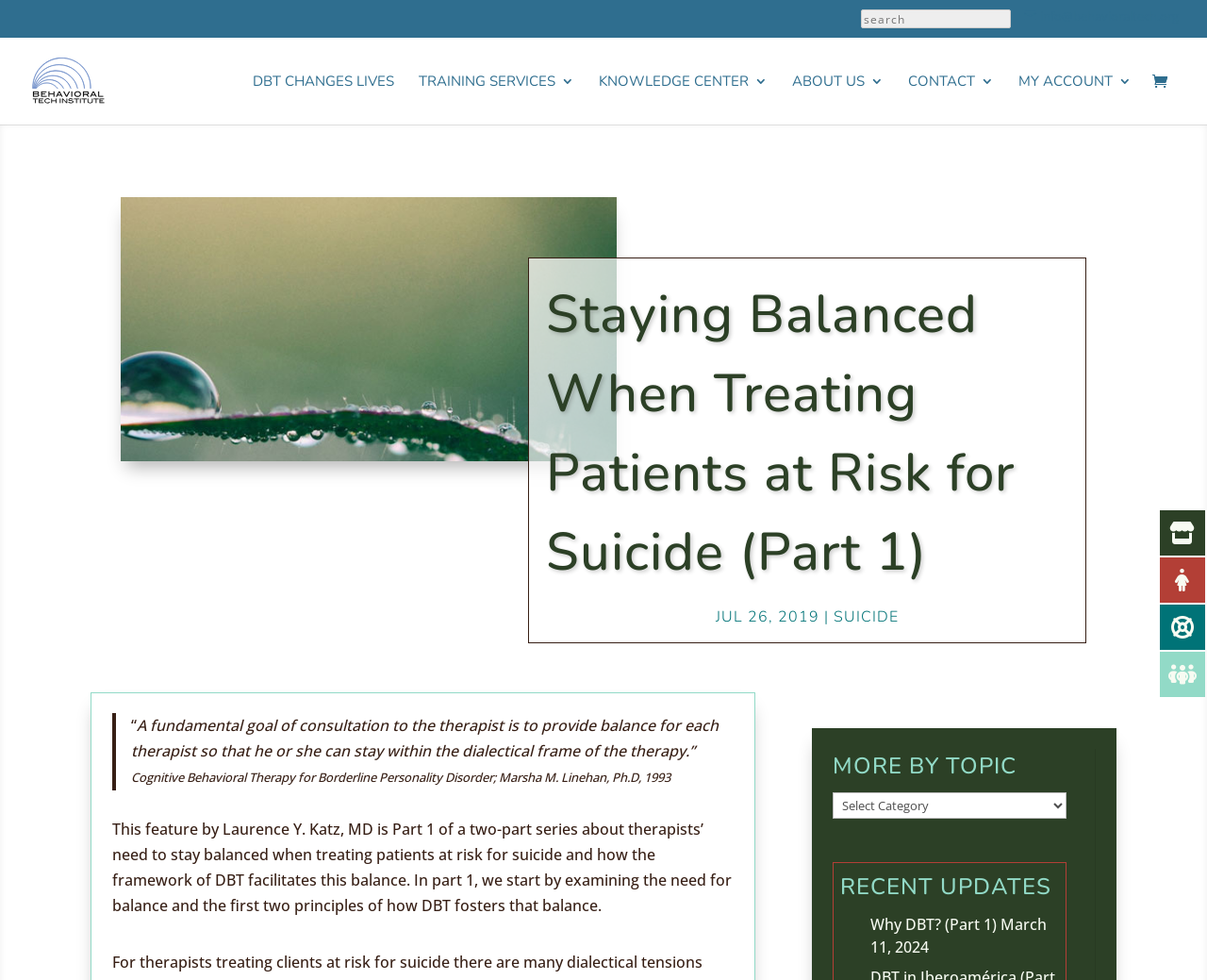Given the description "About Us", provide the bounding box coordinates of the corresponding UI element.

[0.656, 0.076, 0.732, 0.127]